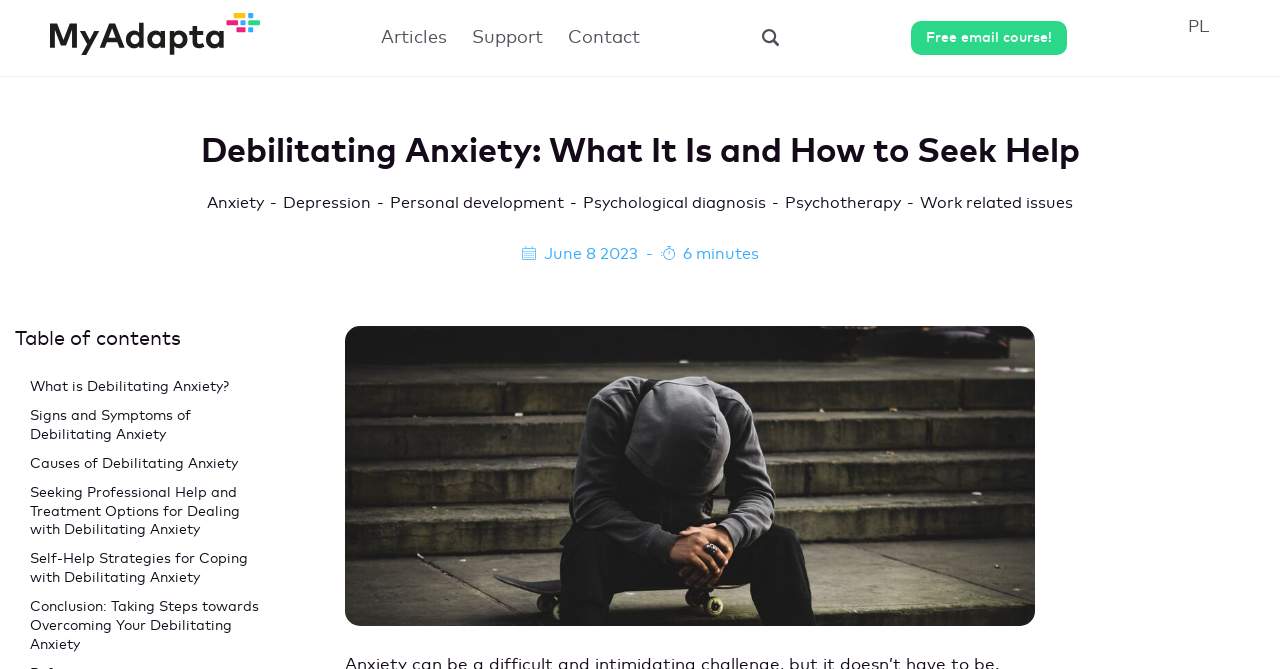Please determine the bounding box coordinates of the clickable area required to carry out the following instruction: "Click on the 'What is Debilitating Anxiety?' link". The coordinates must be four float numbers between 0 and 1, represented as [left, top, right, bottom].

[0.023, 0.558, 0.207, 0.601]